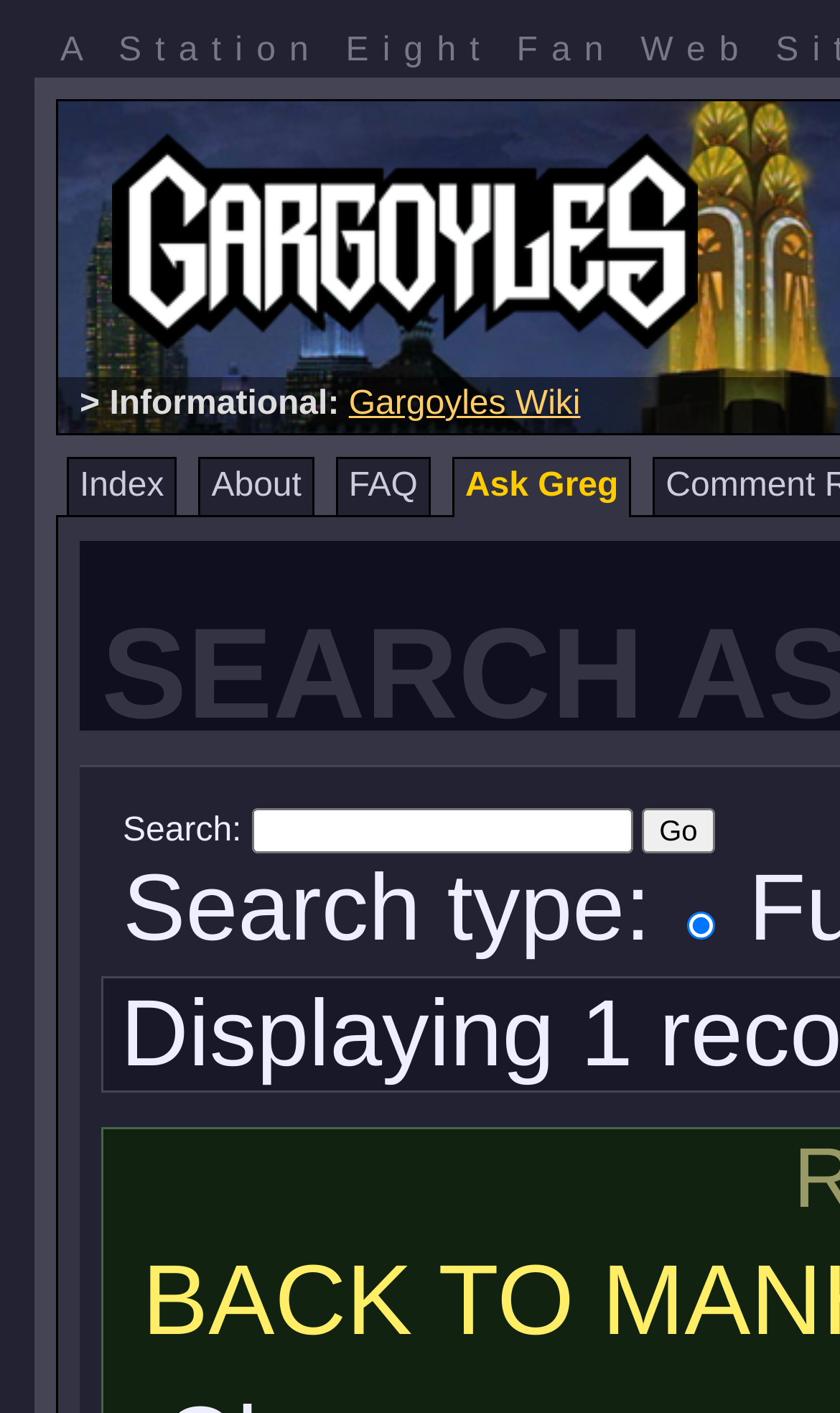What is the purpose of the textbox on this page?
We need a detailed and meticulous answer to the question.

I found the answer by looking at the context of the textbox, which is located next to a 'Search:' label and a 'Go' button, indicating that it is used for searching.